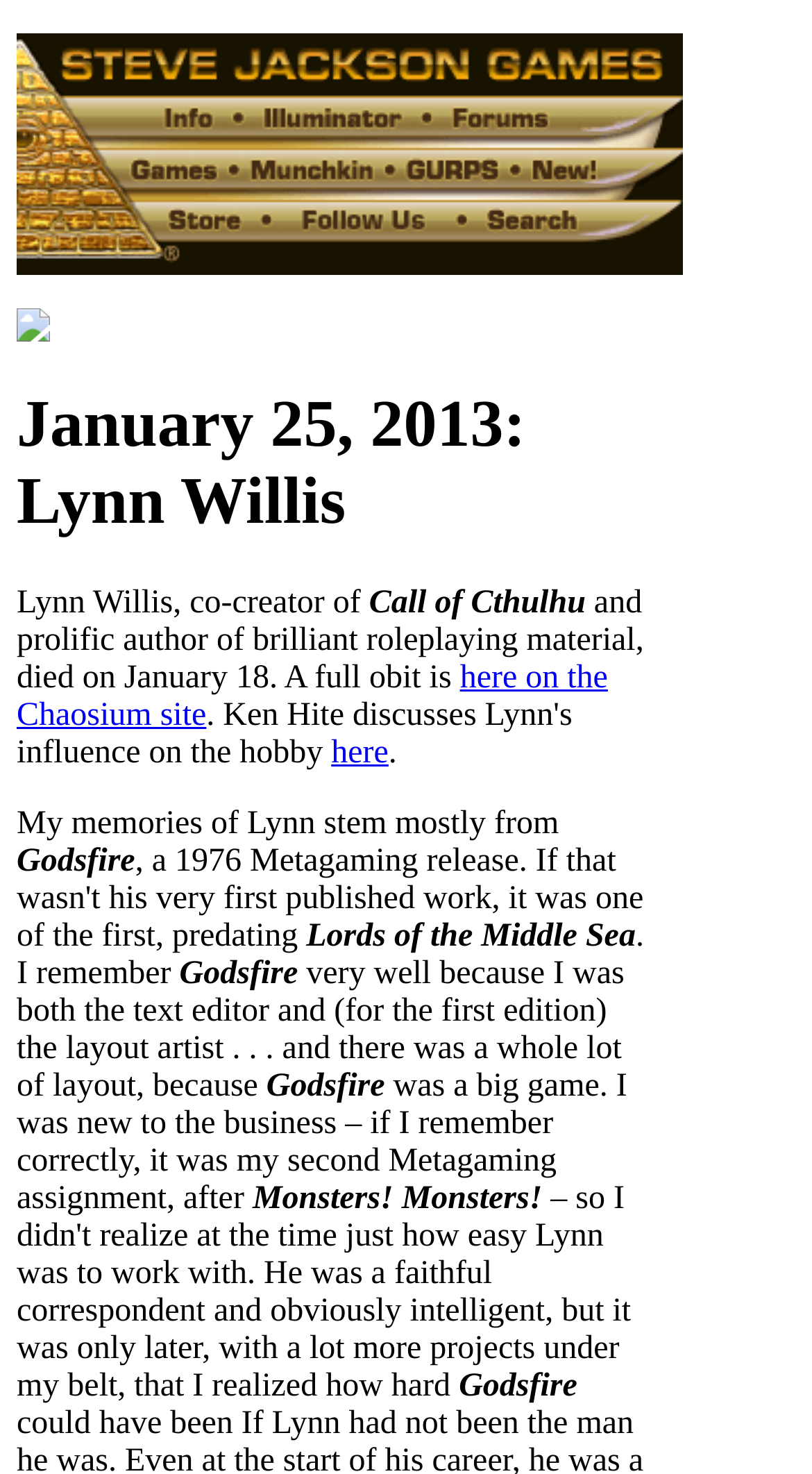Describe all the significant parts and information present on the webpage.

The webpage is dedicated to Lynn Willis, a co-creator of Call of Cthulhu and a prolific author of role-playing material. At the top left of the page, there is a site navigation image from Steve Jackson Games. Next to it, there is a small, unidentified image. 

Below these images, the heading "January 25, 2013: Lynn Willis" is prominently displayed. Following this heading, there is a paragraph of text that announces Lynn Willis' passing on January 18 and provides links to a full obituary on the Chaosium site. 

The main content of the page is a personal tribute to Lynn Willis, written in a conversational tone. The author shares their memories of working with Lynn on various projects, including Godsfire and Lords of the Middle Sea. The text is divided into several paragraphs, with the author reflecting on their experiences as a text editor and layout artist for these games. The author also mentions another game, Monsters! Monsters!, which was one of their early assignments.